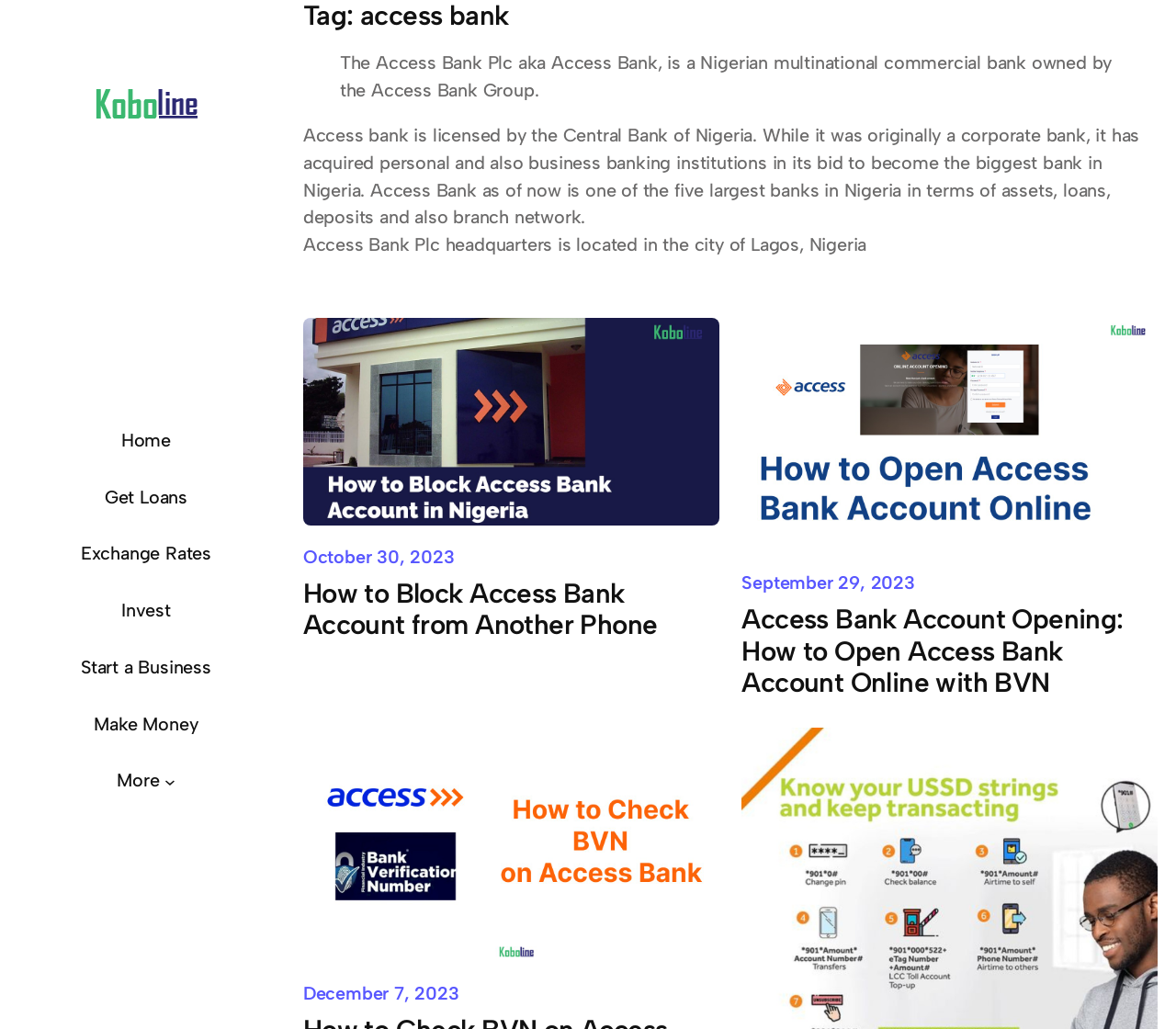Locate the bounding box coordinates of the element I should click to achieve the following instruction: "Click the Access Bank Account Opening: How to Open Access Bank Account Online with BVN link".

[0.631, 0.309, 0.984, 0.536]